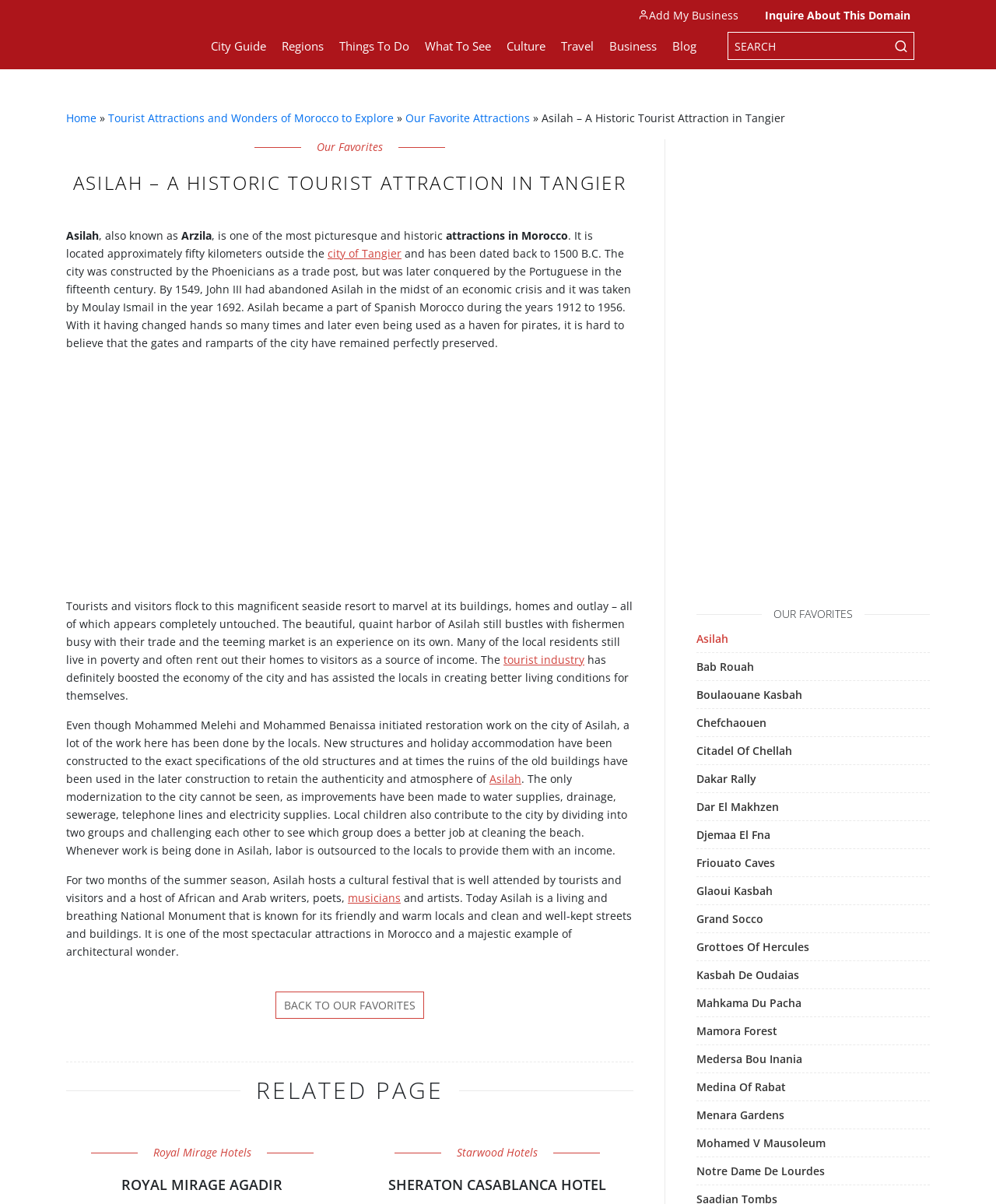What is the name of the historic tourist attraction in Tangier?
Using the visual information from the image, give a one-word or short-phrase answer.

Asilah